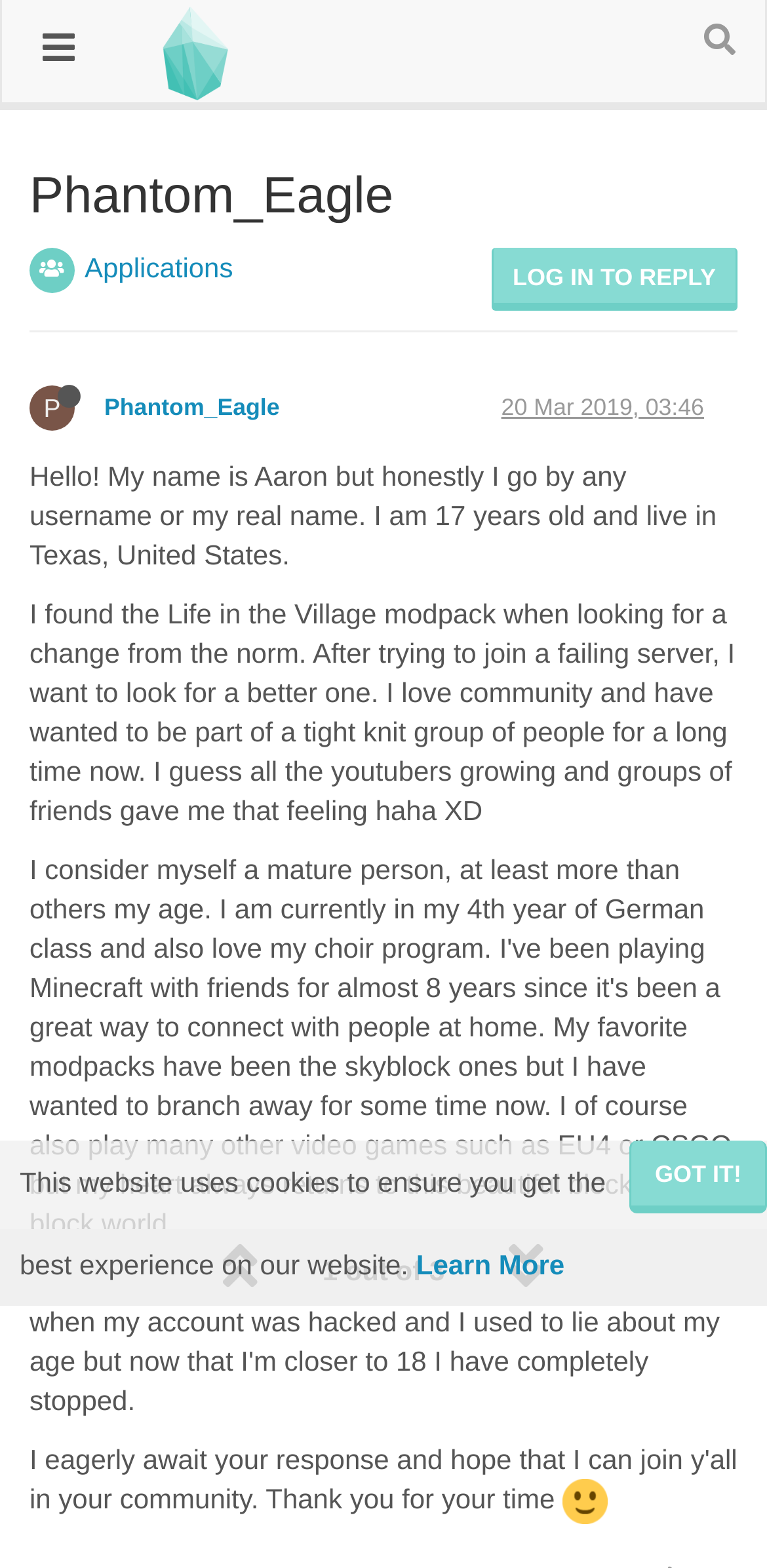Locate the bounding box coordinates of the clickable area needed to fulfill the instruction: "Visit the applications page".

[0.11, 0.161, 0.304, 0.181]